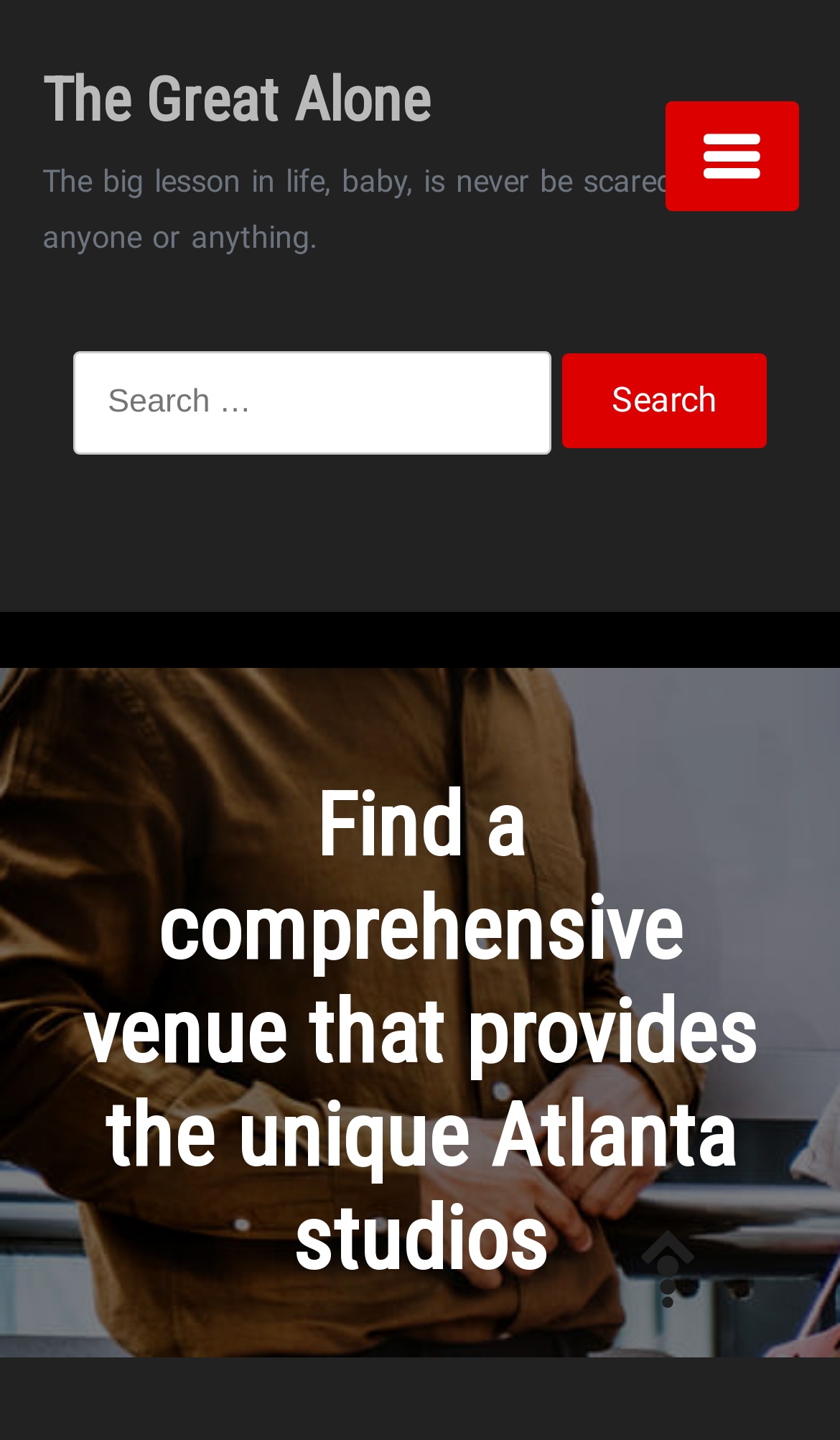Reply to the question with a single word or phrase:
What is the icon on the top-right corner of the webpage?

